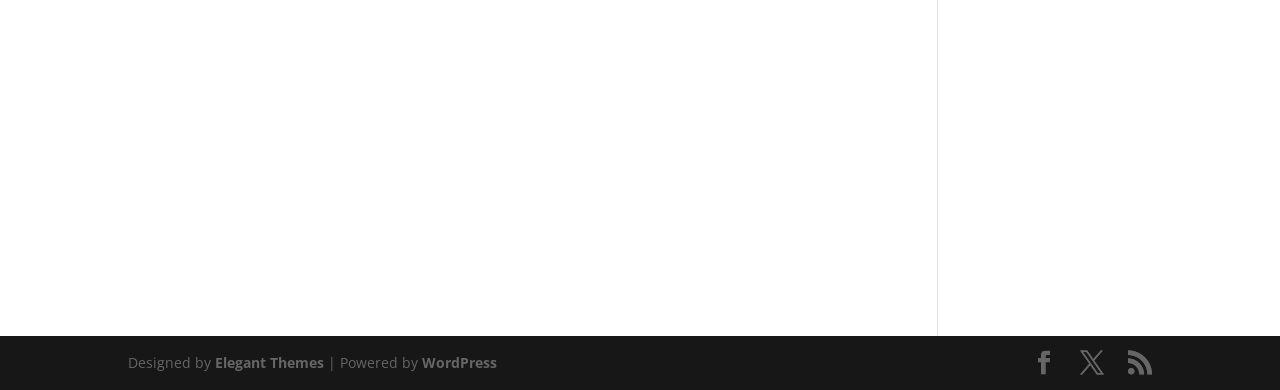What is the text before 'Elegant Themes'?
Identify the answer in the screenshot and reply with a single word or phrase.

Designed by